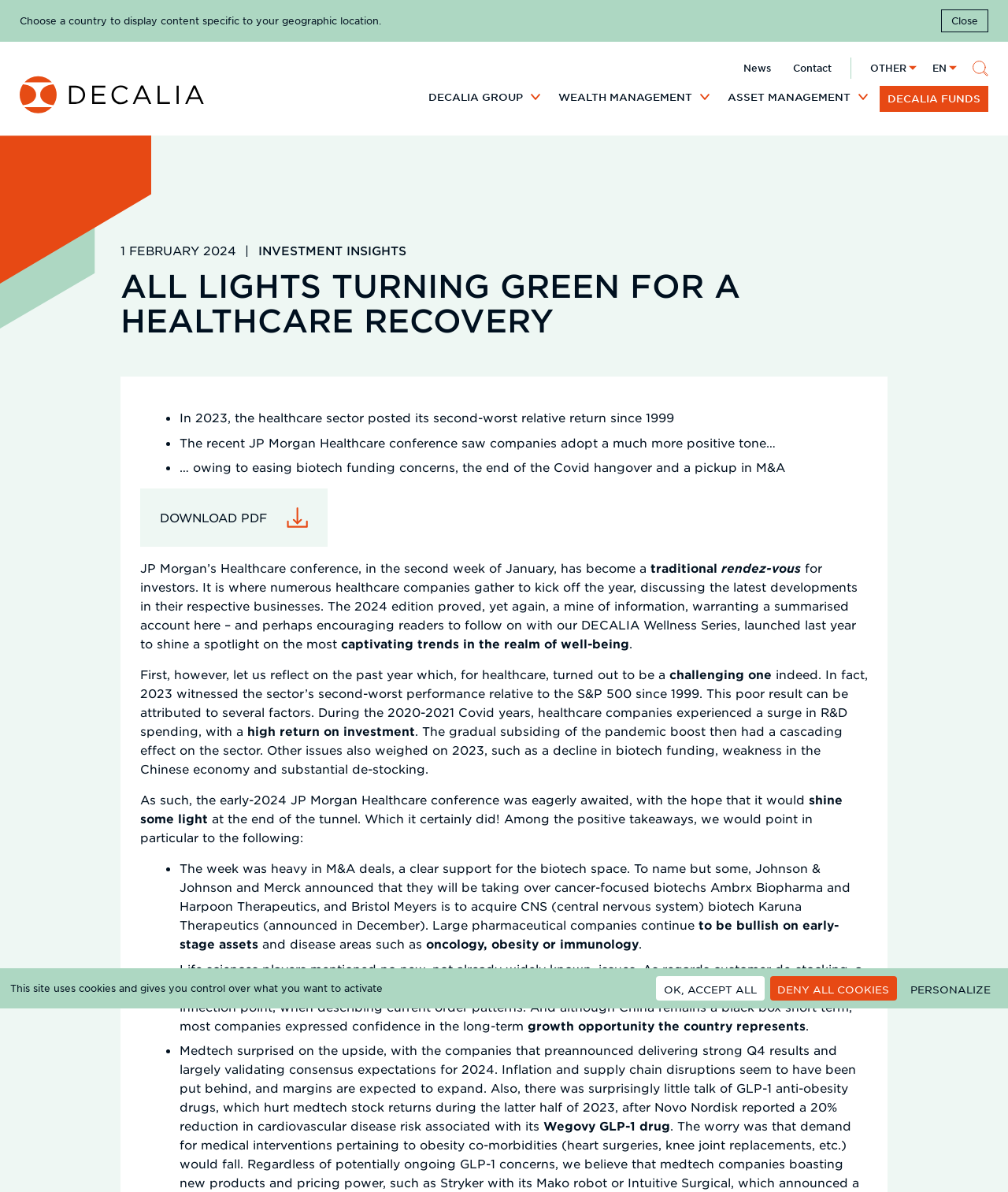What is the purpose of the JP Morgan Healthcare conference?
Look at the image and provide a short answer using one word or a phrase.

For investors to discuss latest developments